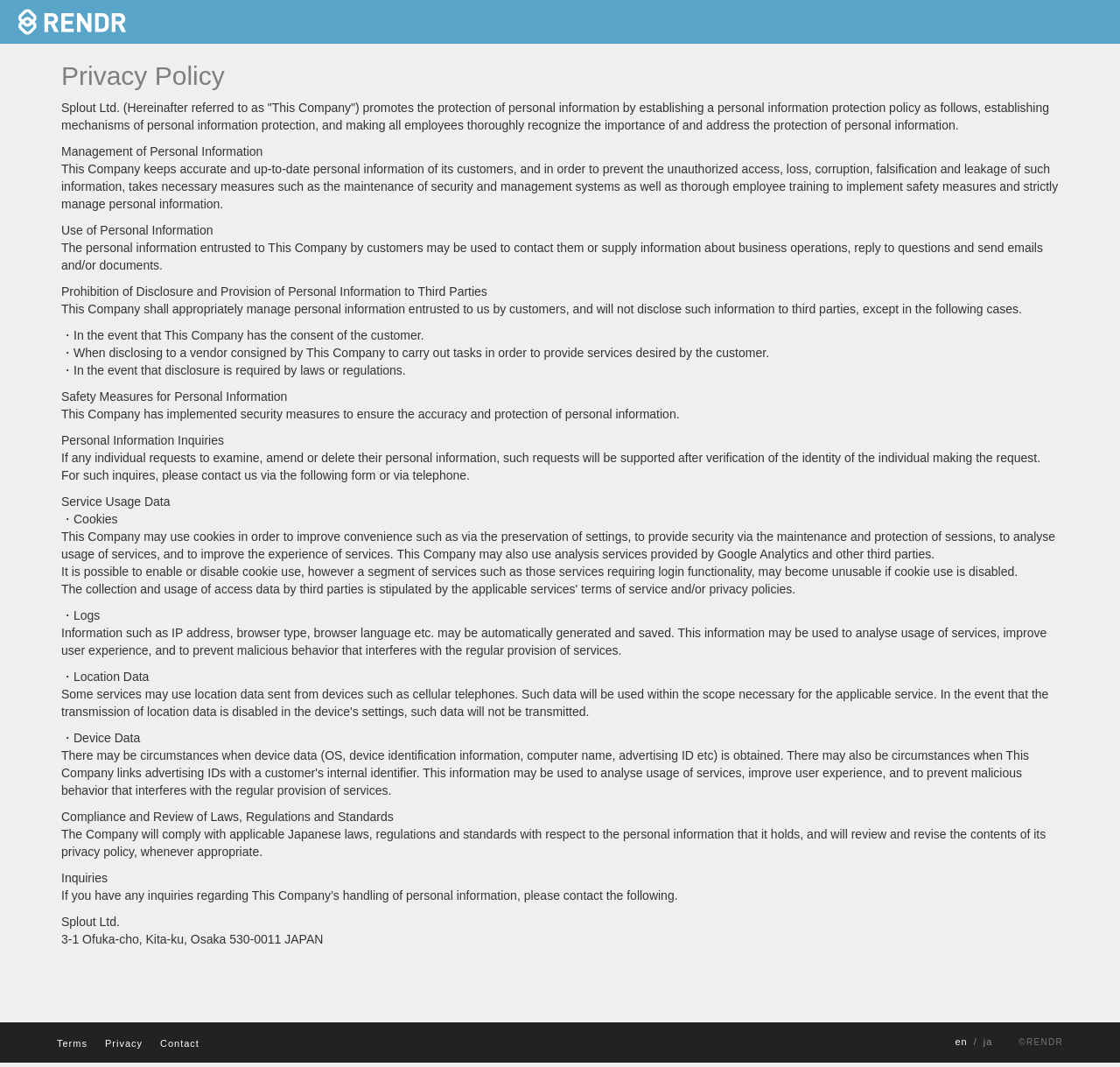Predict the bounding box coordinates of the UI element that matches this description: "Contact". The coordinates should be in the format [left, top, right, bottom] with each value between 0 and 1.

[0.143, 0.973, 0.178, 0.983]